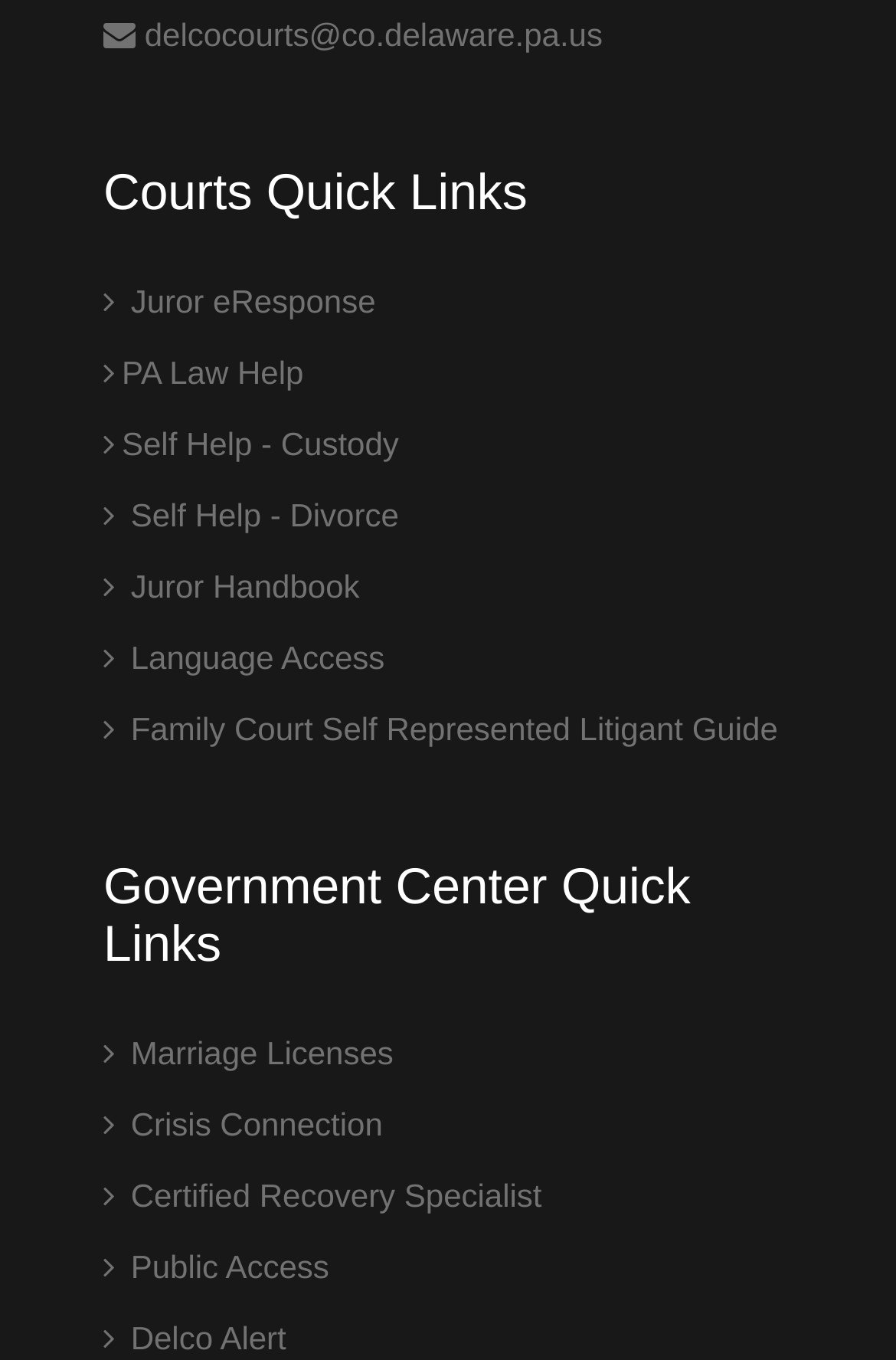Determine the bounding box for the HTML element described here: "delcocourts@co.delaware.pa.us". The coordinates should be given as [left, top, right, bottom] with each number being a float between 0 and 1.

[0.115, 0.012, 0.673, 0.039]